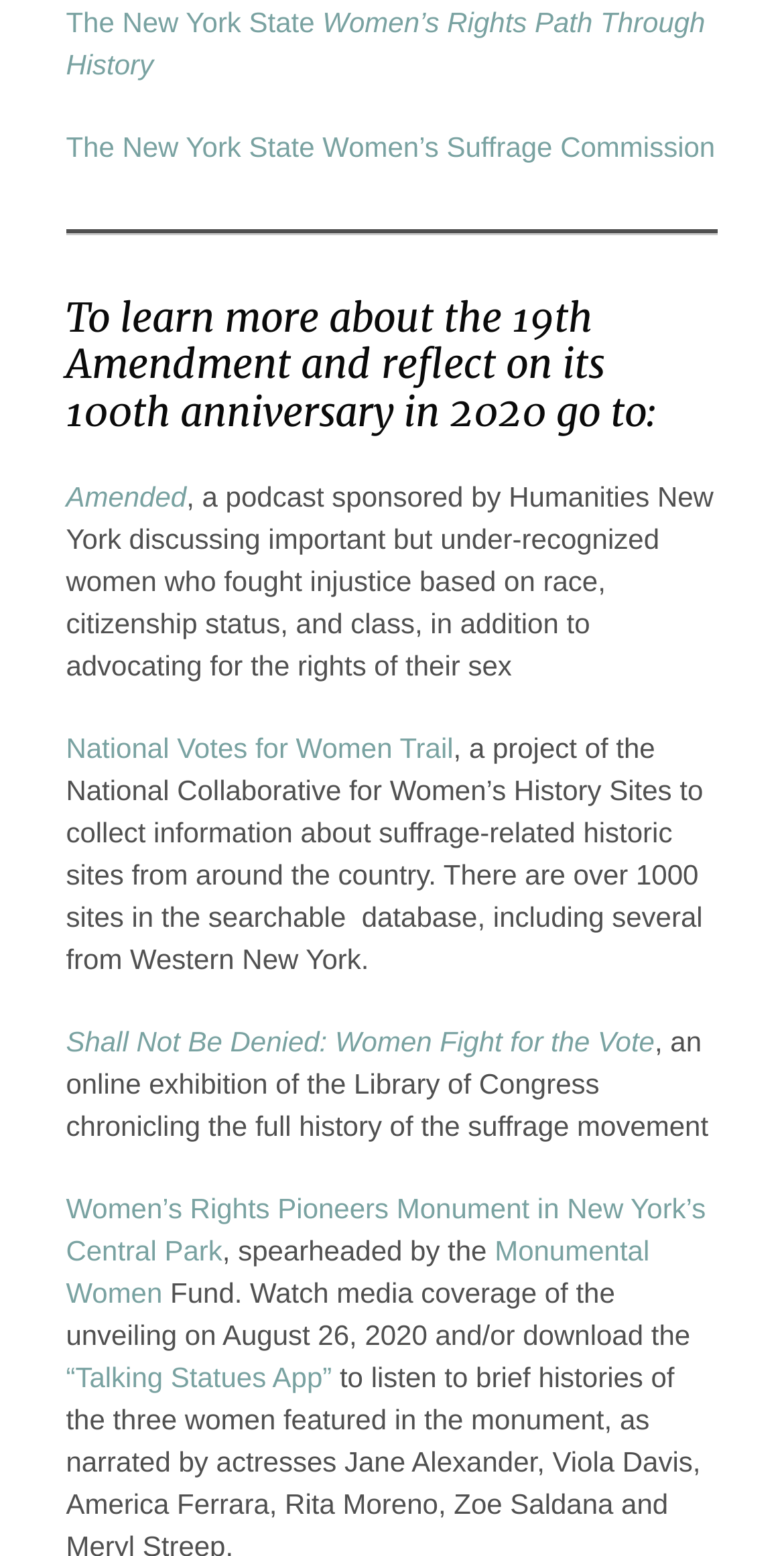Indicate the bounding box coordinates of the clickable region to achieve the following instruction: "Learn more about Amended podcast."

[0.084, 0.309, 0.238, 0.33]